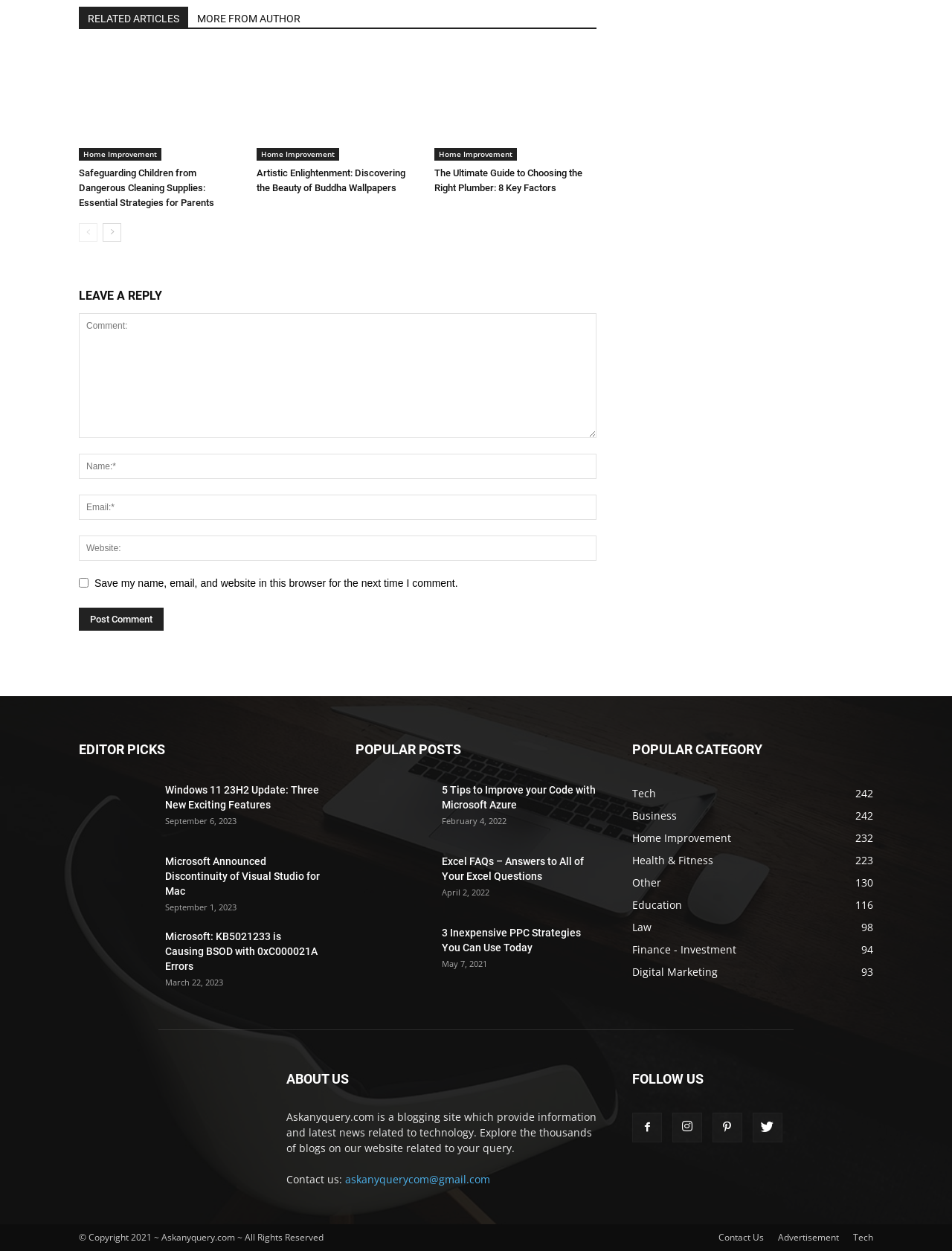Can you provide the bounding box coordinates for the element that should be clicked to implement the instruction: "View the 'EDITOR PICKS'"?

[0.083, 0.59, 0.336, 0.607]